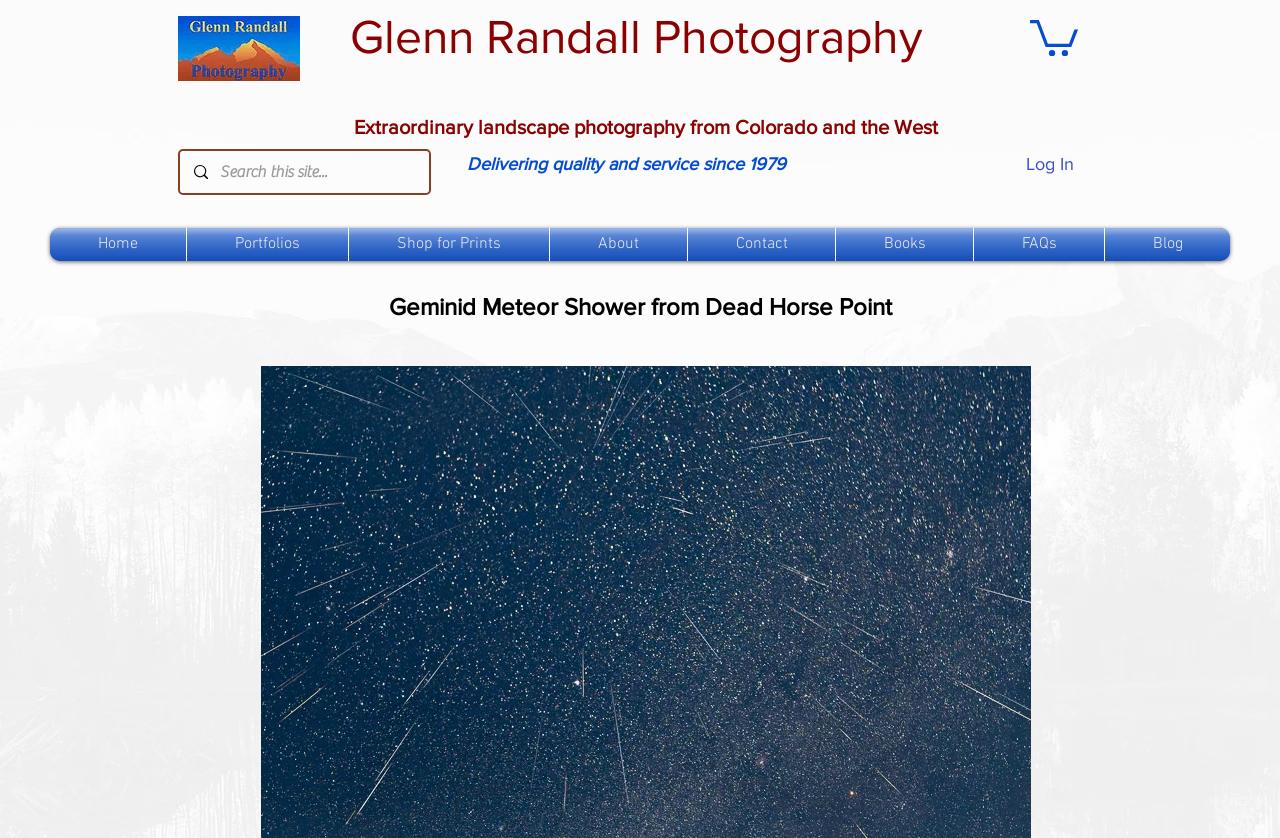Locate the bounding box of the UI element described by: "About" in the given webpage screenshot.

[0.43, 0.272, 0.537, 0.312]